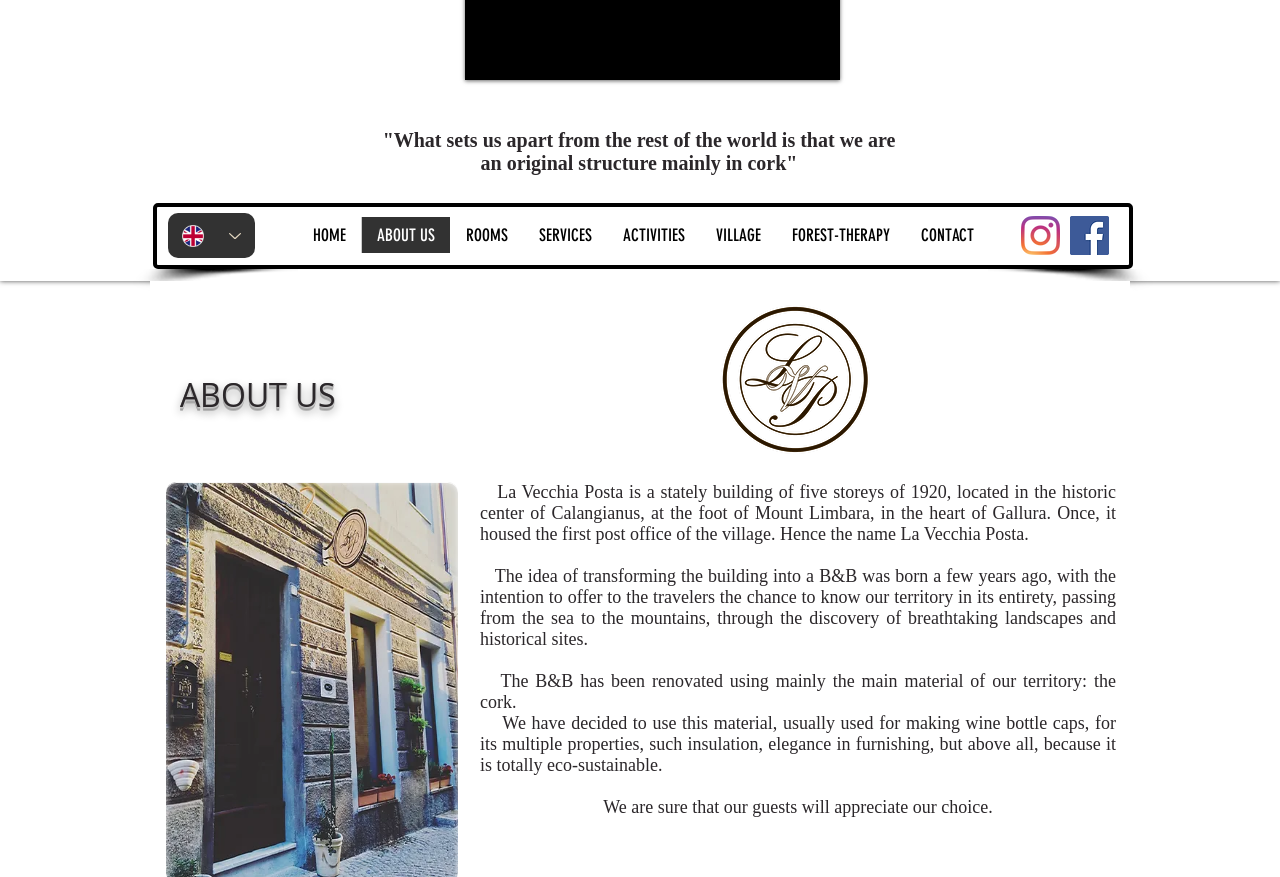Identify the bounding box of the UI component described as: "aria-label="Language Selector - English selected"".

[0.131, 0.243, 0.199, 0.295]